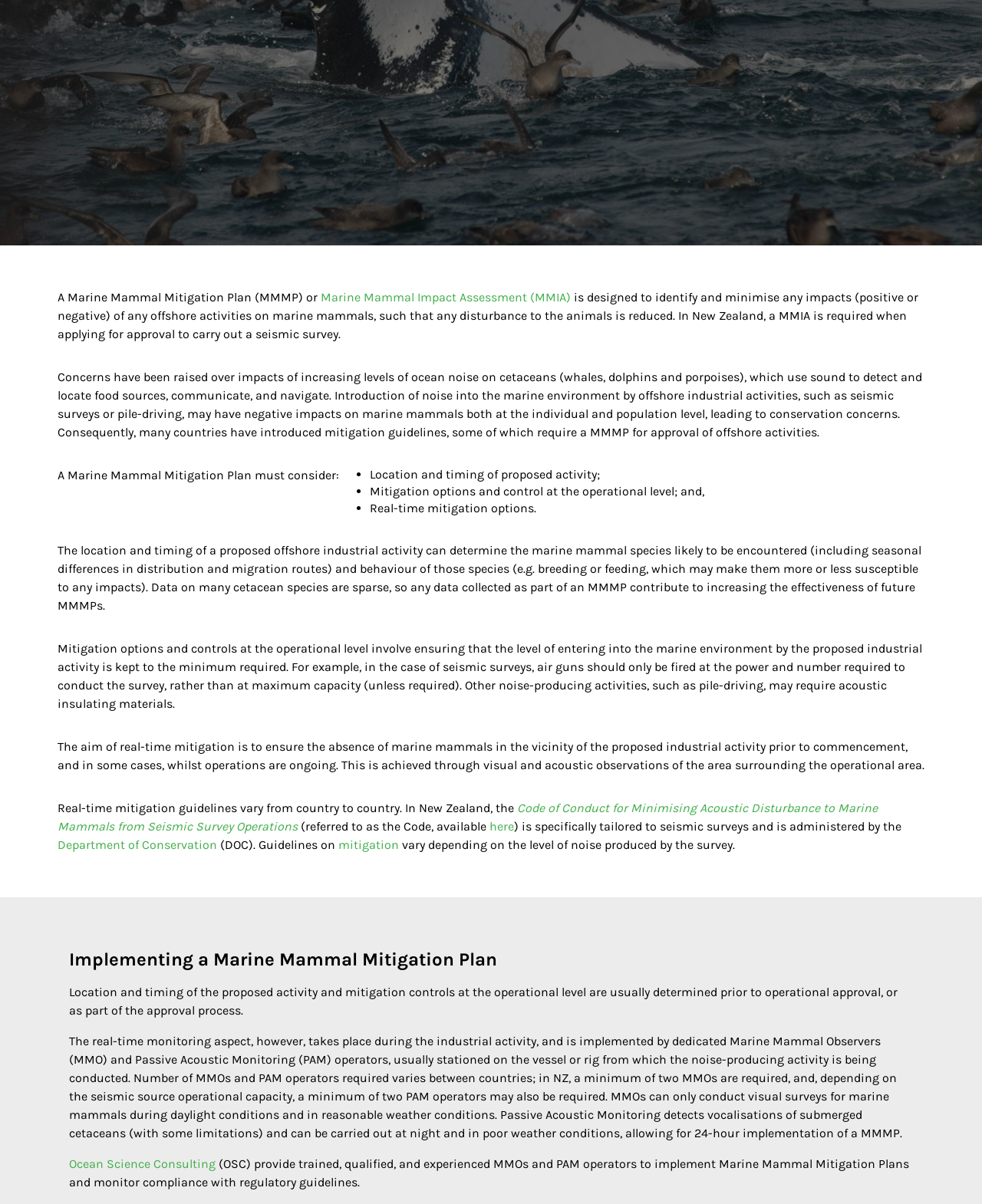Identify the bounding box for the UI element that is described as follows: "here".

[0.498, 0.68, 0.523, 0.692]